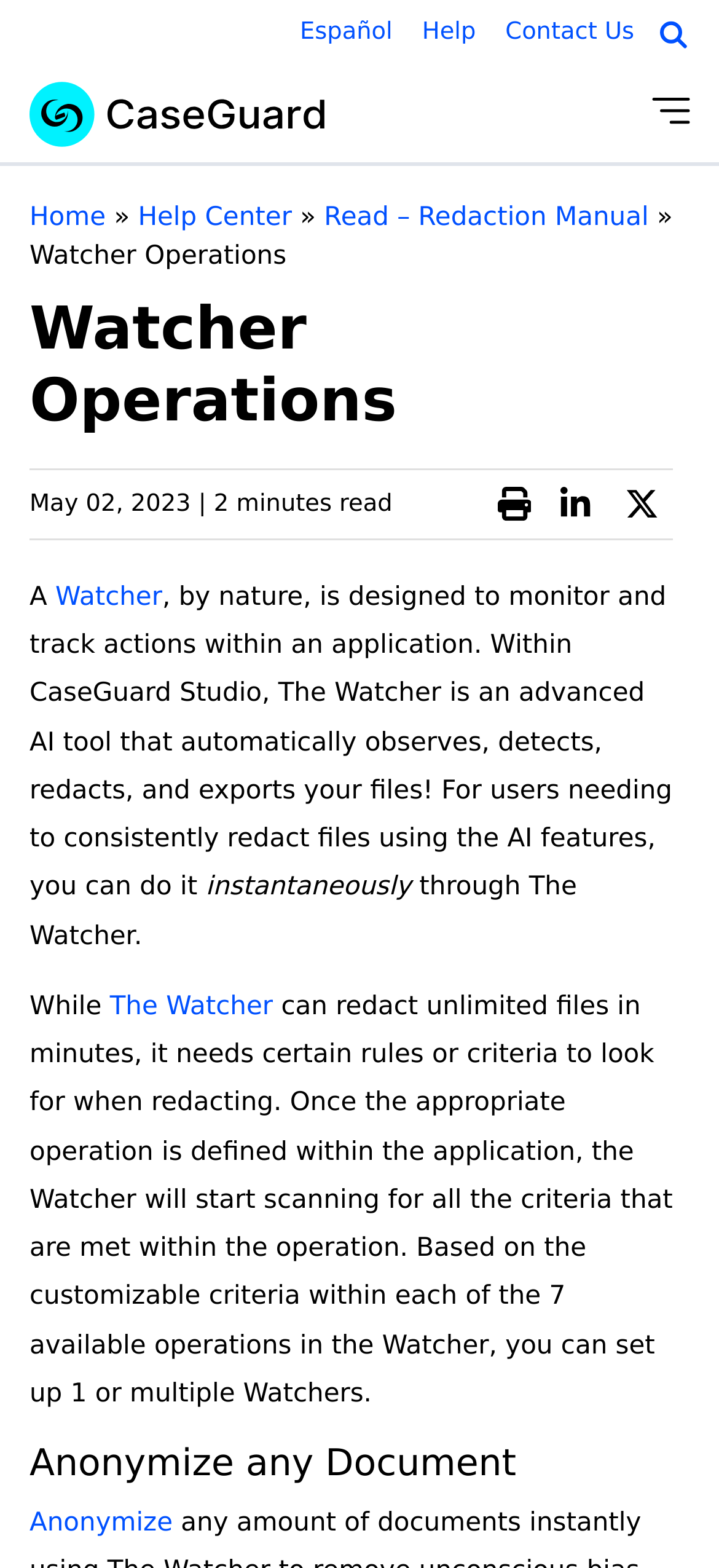Locate the bounding box coordinates of the clickable region to complete the following instruction: "Enter your email."

None